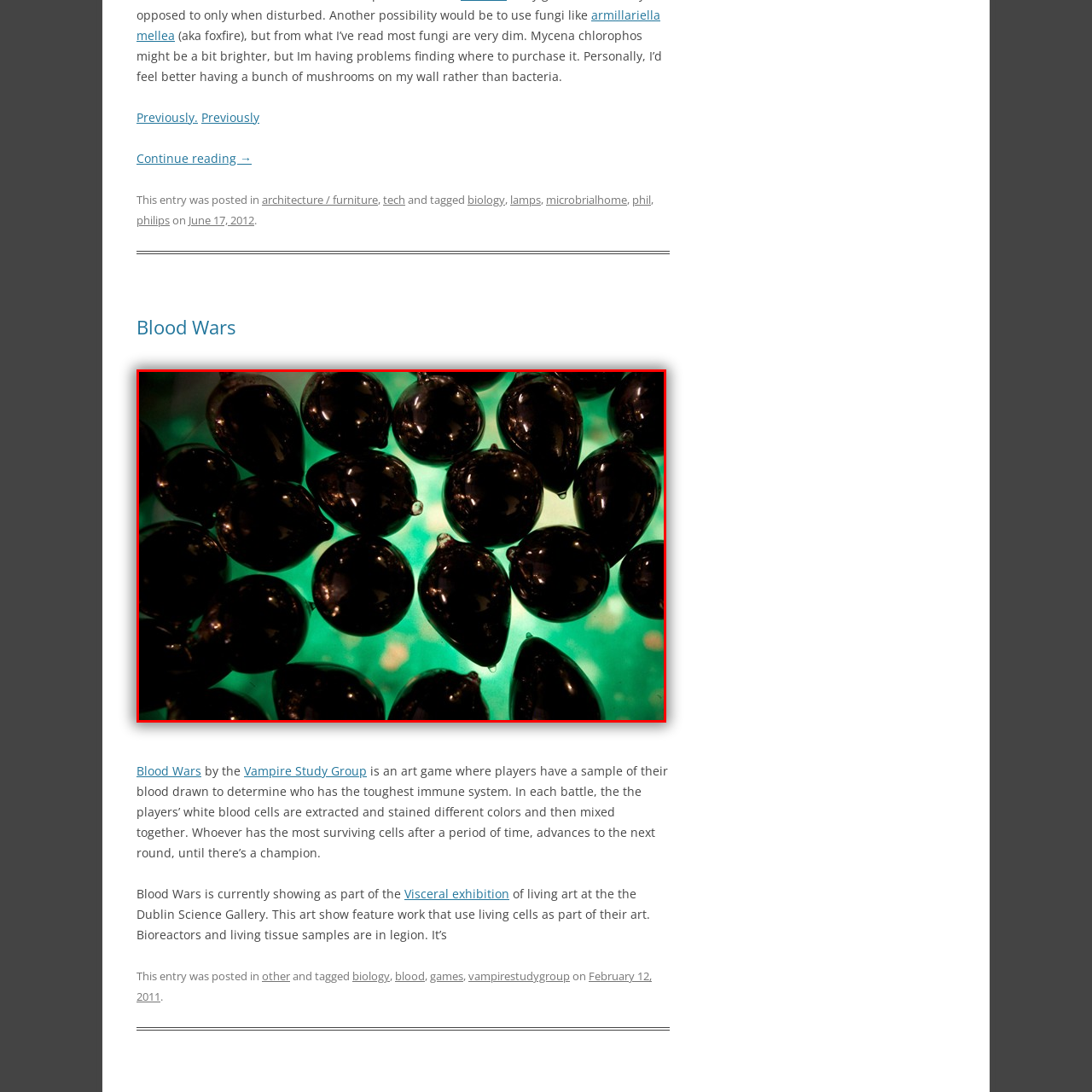What is the color of the glowing surface?
Examine the red-bounded area in the image carefully and respond to the question with as much detail as possible.

The caption states that the objects are arranged on a 'glowing green surface', which implies that the surface is emitting a green light.